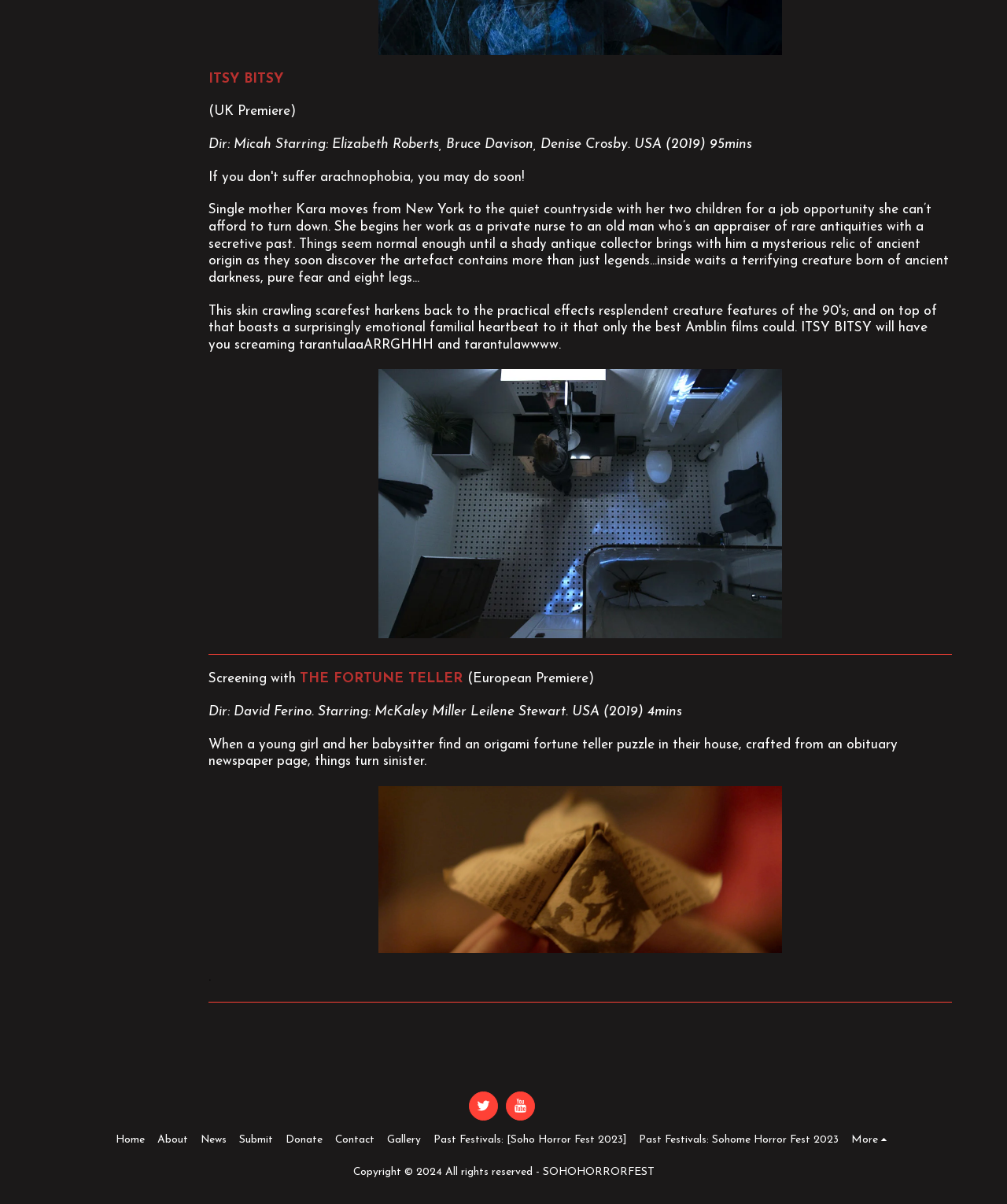Extract the bounding box of the UI element described as: "News".

[0.199, 0.94, 0.225, 0.953]